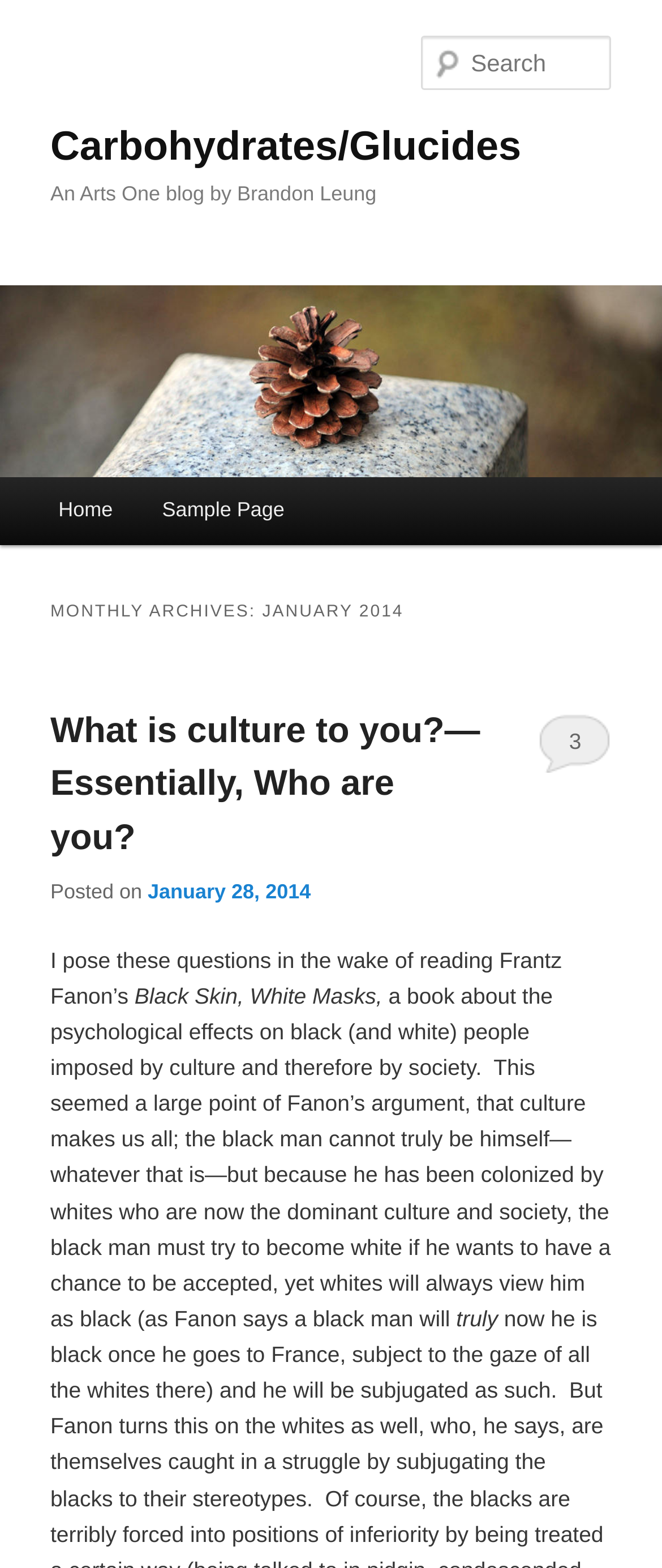Provide a one-word or short-phrase answer to the question:
What is the name of the philosopher mentioned?

Frantz Fanon